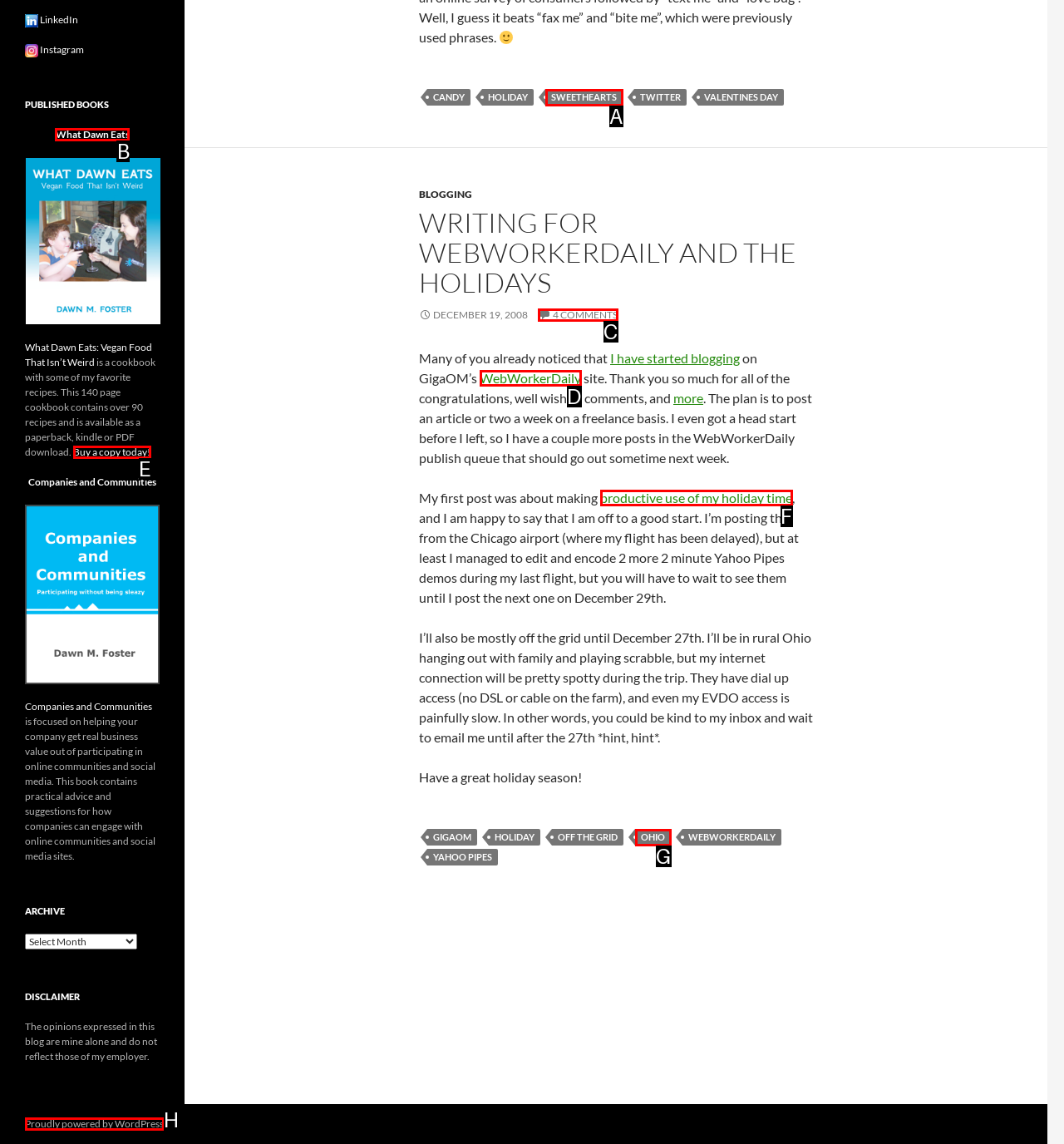Based on the given description: WebWorkerDaily, determine which HTML element is the best match. Respond with the letter of the chosen option.

D